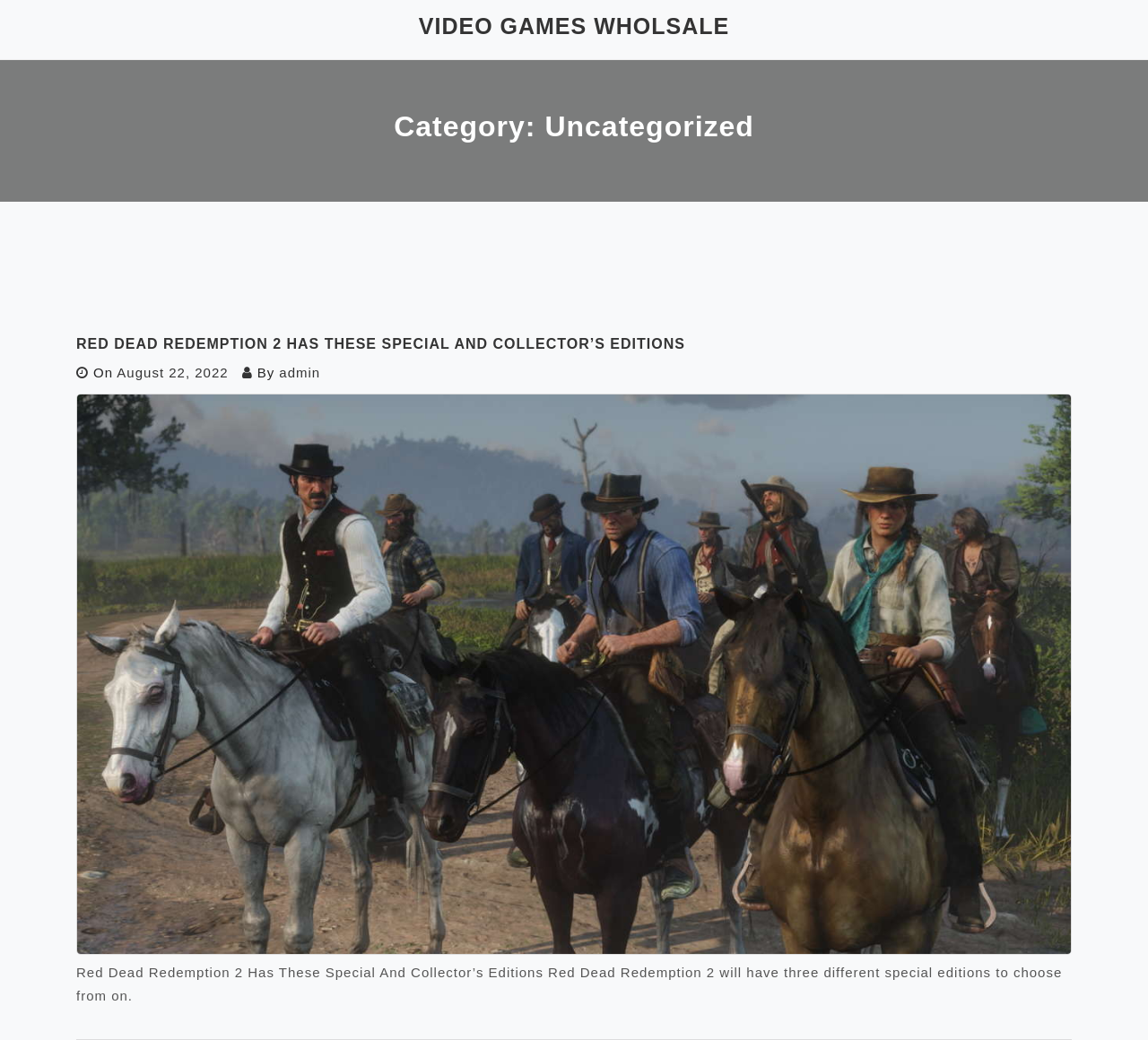Offer a meticulous caption that includes all visible features of the webpage.

The webpage is about video games wholesale, specifically focusing on Red Dead Redemption 2. At the top, there is a prominent link "VIDEO GAMES WHOLSALE" that takes up about 27% of the screen width, positioned near the top center of the page. Below this link, there is a heading "Category: Uncategorized" that spans almost the entire width of the page.

Under the category heading, there is a subheading "RED DEAD REDEMPTION 2 HAS THESE SPECIAL AND COLLECTOR’S EDITIONS" that takes up about 87% of the screen width, positioned near the top left of the page. This subheading is accompanied by a link with the same text, which is slightly narrower than the subheading.

To the right of the subheading, there are three elements positioned in a vertical column. The first element is a static text "On", followed by a link "August 22, 2022" that indicates the date of the post. Below the date, there is a static text "By" followed by a link "admin" that likely represents the author of the post.

At the bottom of the page, there is a large block of text that summarizes the content of the post. The text describes the special editions of Red Dead Redemption 2, taking up about 86% of the screen width and positioned near the bottom center of the page.